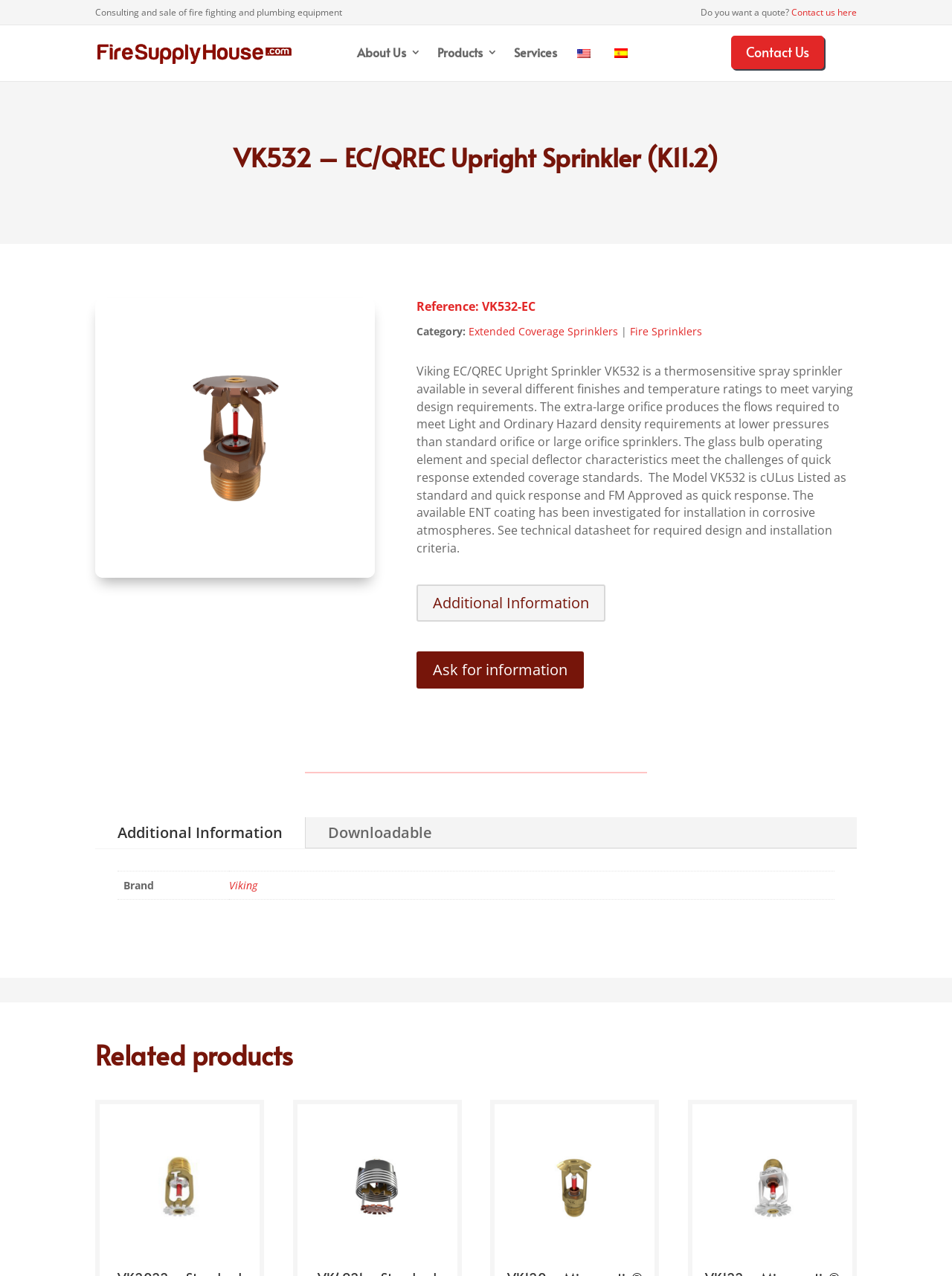Please determine the bounding box coordinates, formatted as (top-left x, top-left y, bottom-right x, bottom-right y), with all values as floating point numbers between 0 and 1. Identify the bounding box of the region described as: Contact us here

[0.831, 0.005, 0.9, 0.015]